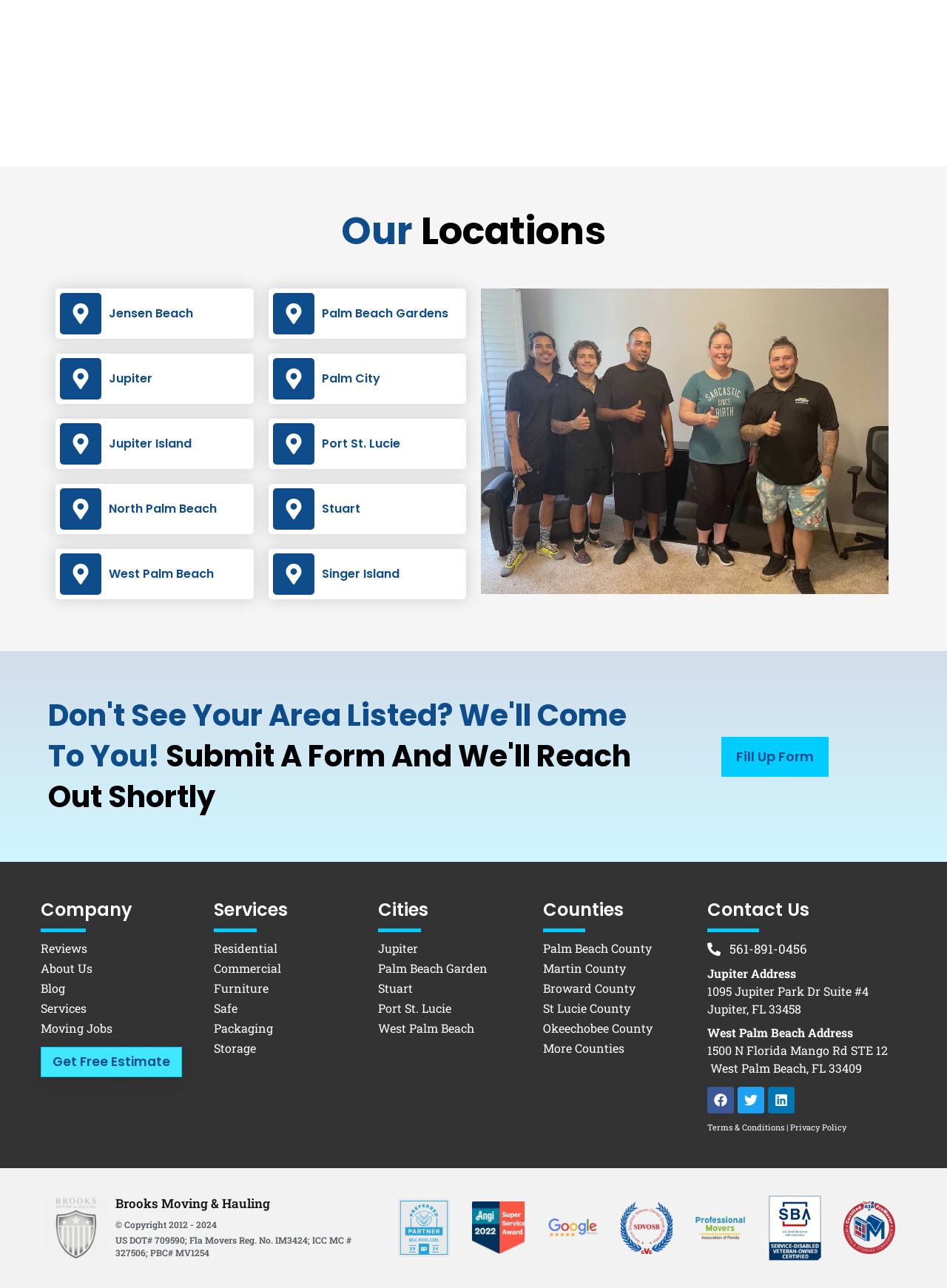Determine the bounding box coordinates of the clickable area required to perform the following instruction: "Get a 'Free Estimate'". The coordinates should be represented as four float numbers between 0 and 1: [left, top, right, bottom].

[0.043, 0.813, 0.192, 0.836]